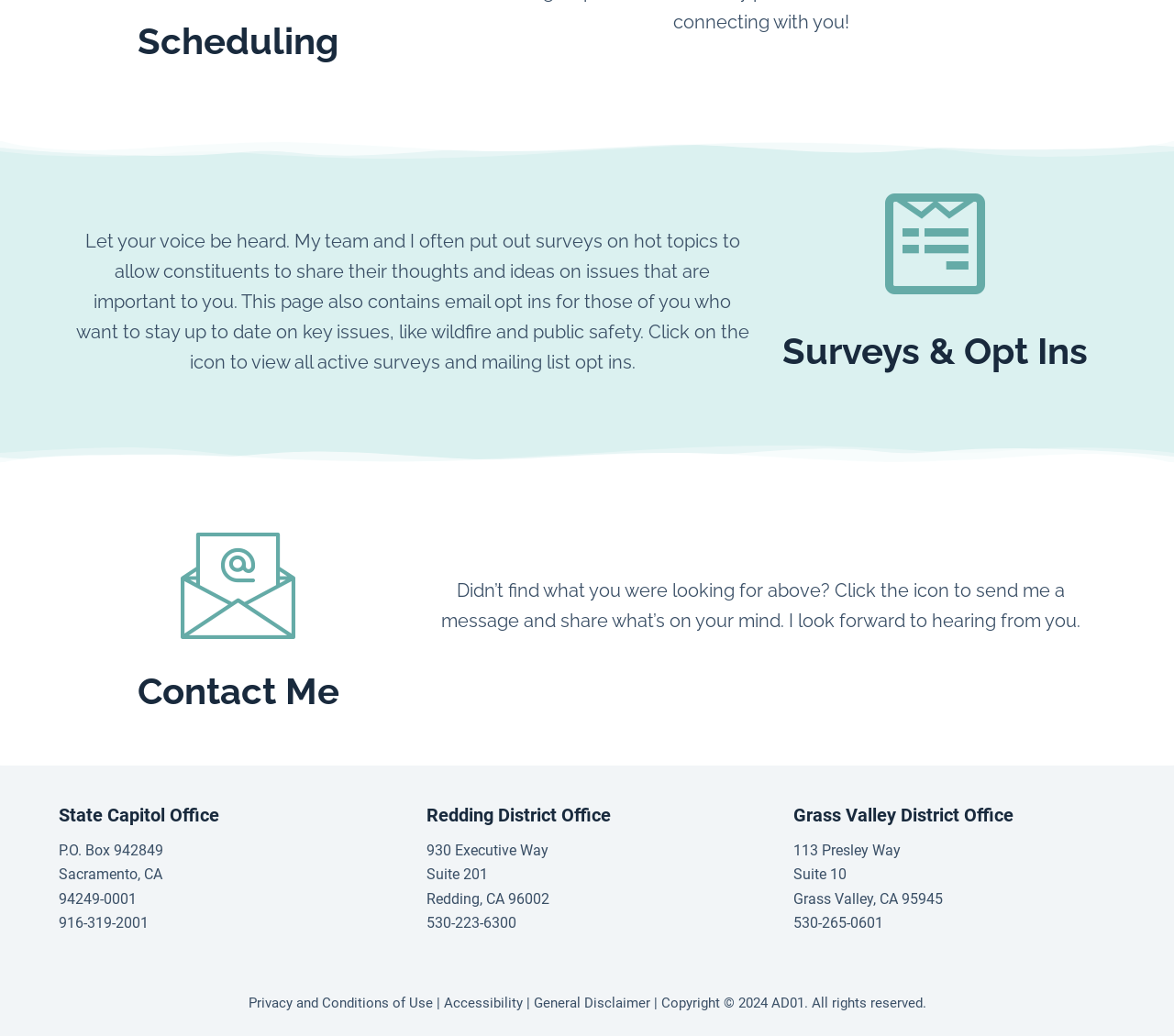Give a one-word or one-phrase response to the question:
What is the phone number of the Redding District Office?

530-223-6300